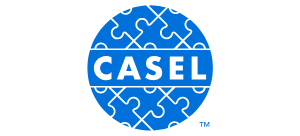Please answer the following question using a single word or phrase: What is the color of the acronym 'CASEL' in the logo?

White